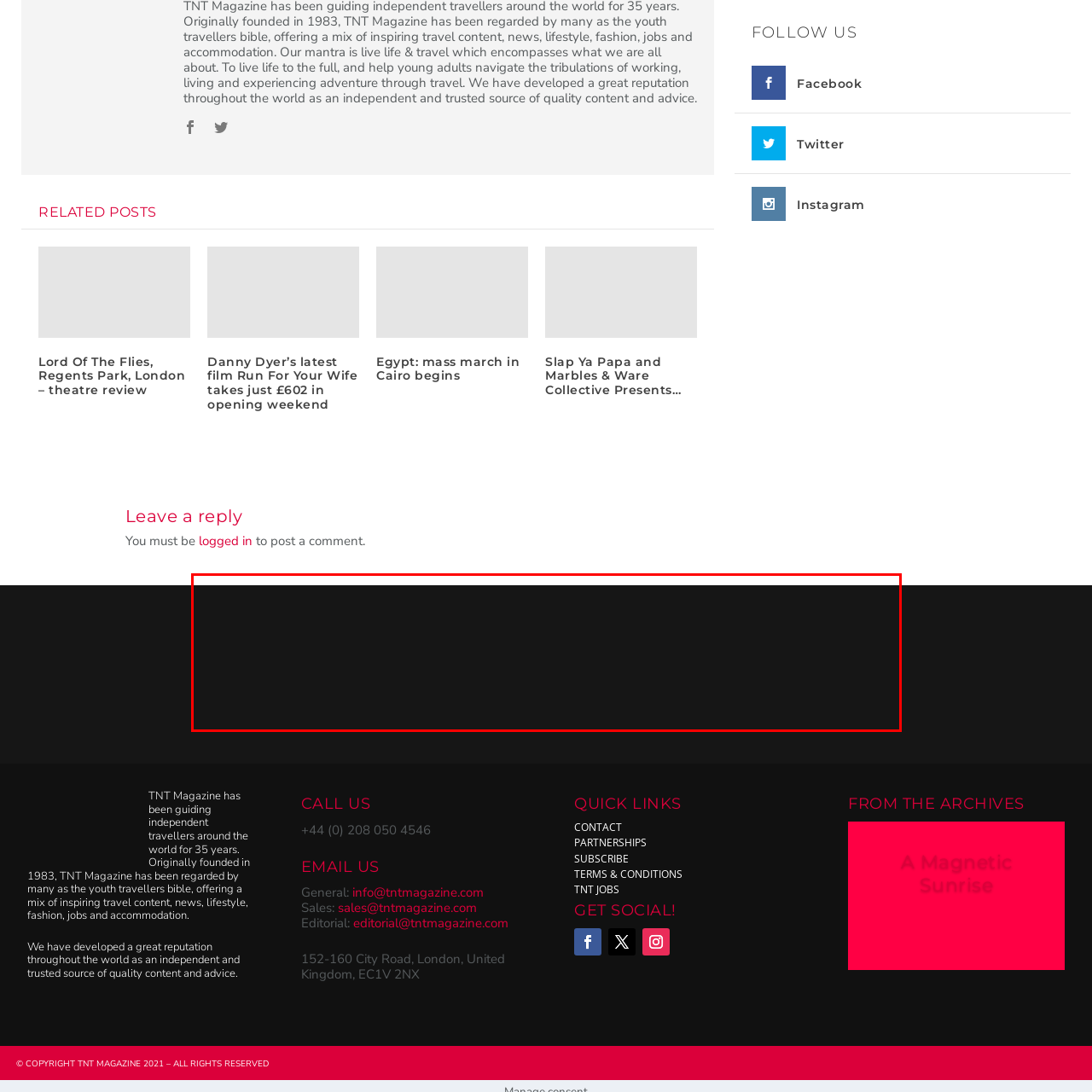What type of content does TNT Magazine offer?
Focus on the image highlighted within the red borders and answer with a single word or short phrase derived from the image.

Travel content, news, lifestyle tips, fashion advice, job opportunities, and accommodation information